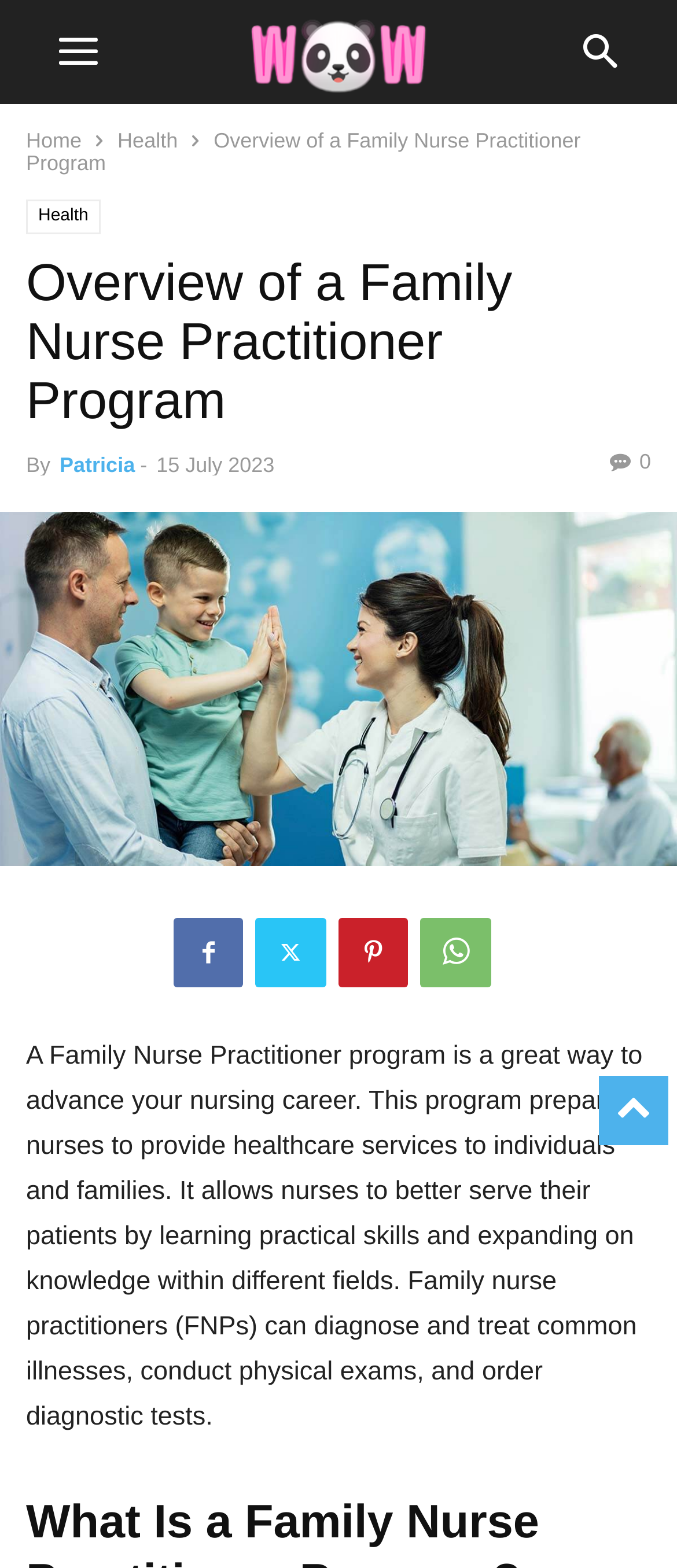Please extract the webpage's main title and generate its text content.

Overview of a Family Nurse Practitioner Program